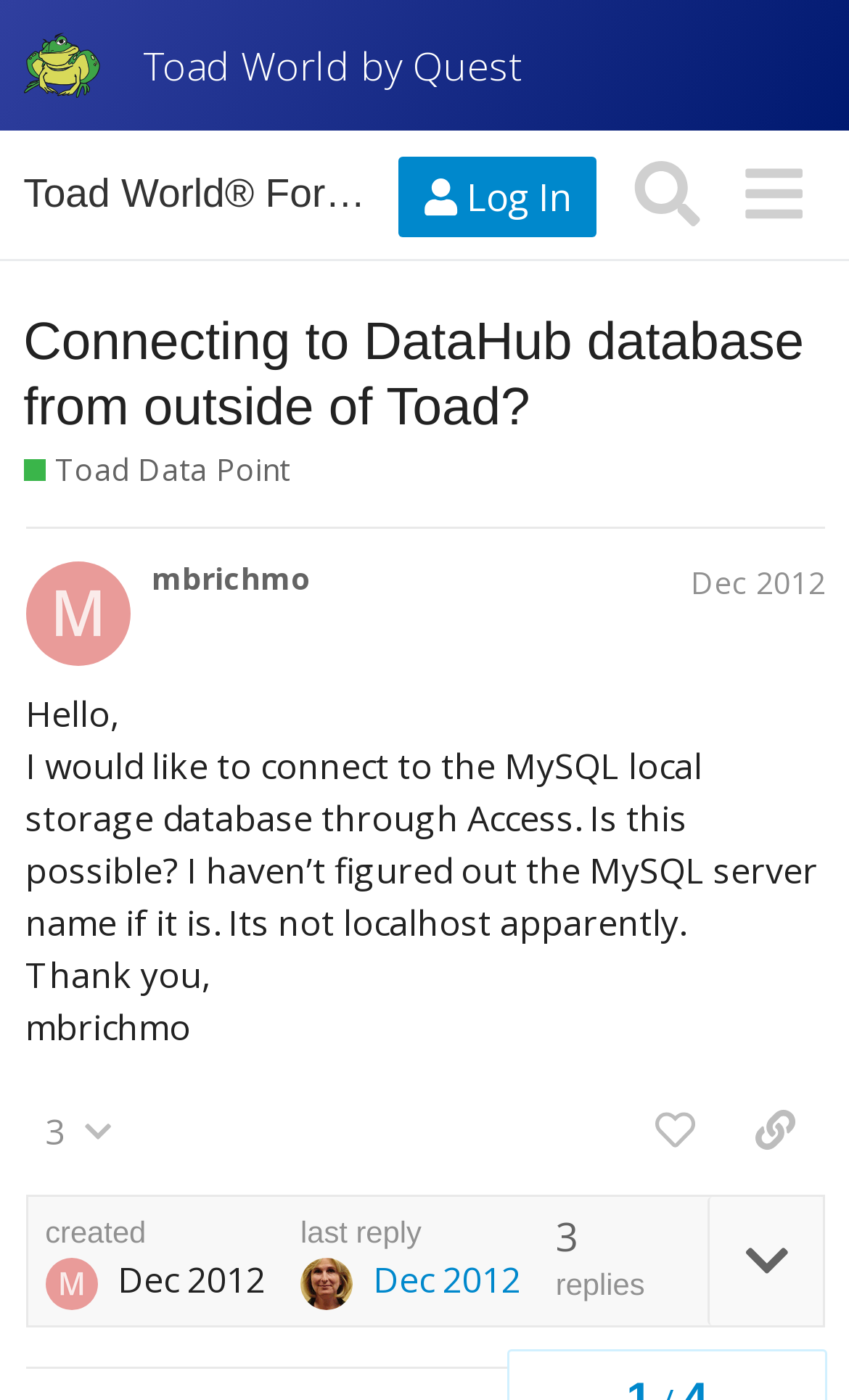What is the principal heading displayed on the webpage?

Toad World® Forums